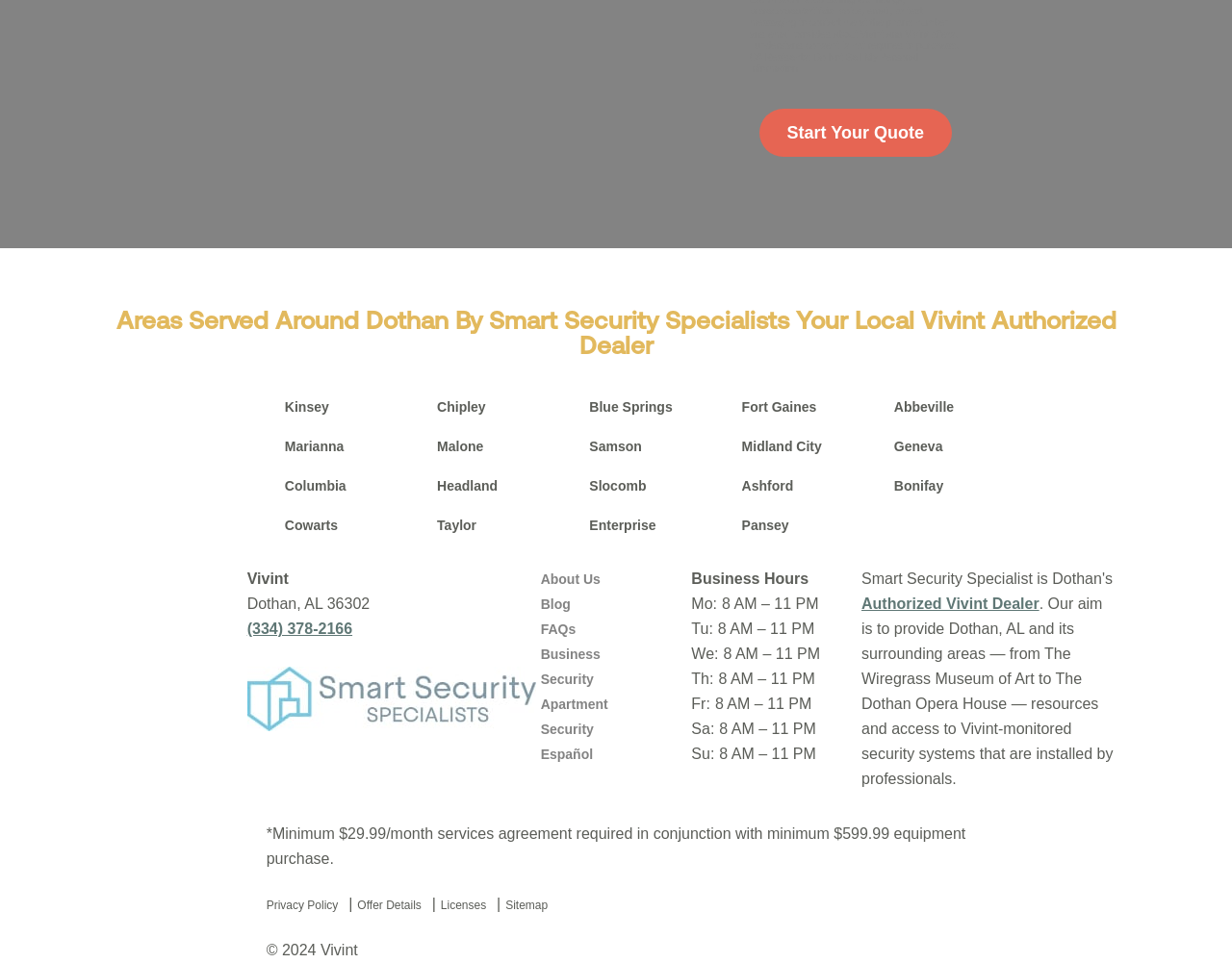What is the name of the city where the dealer is located?
Based on the image, give a one-word or short phrase answer.

Dothan